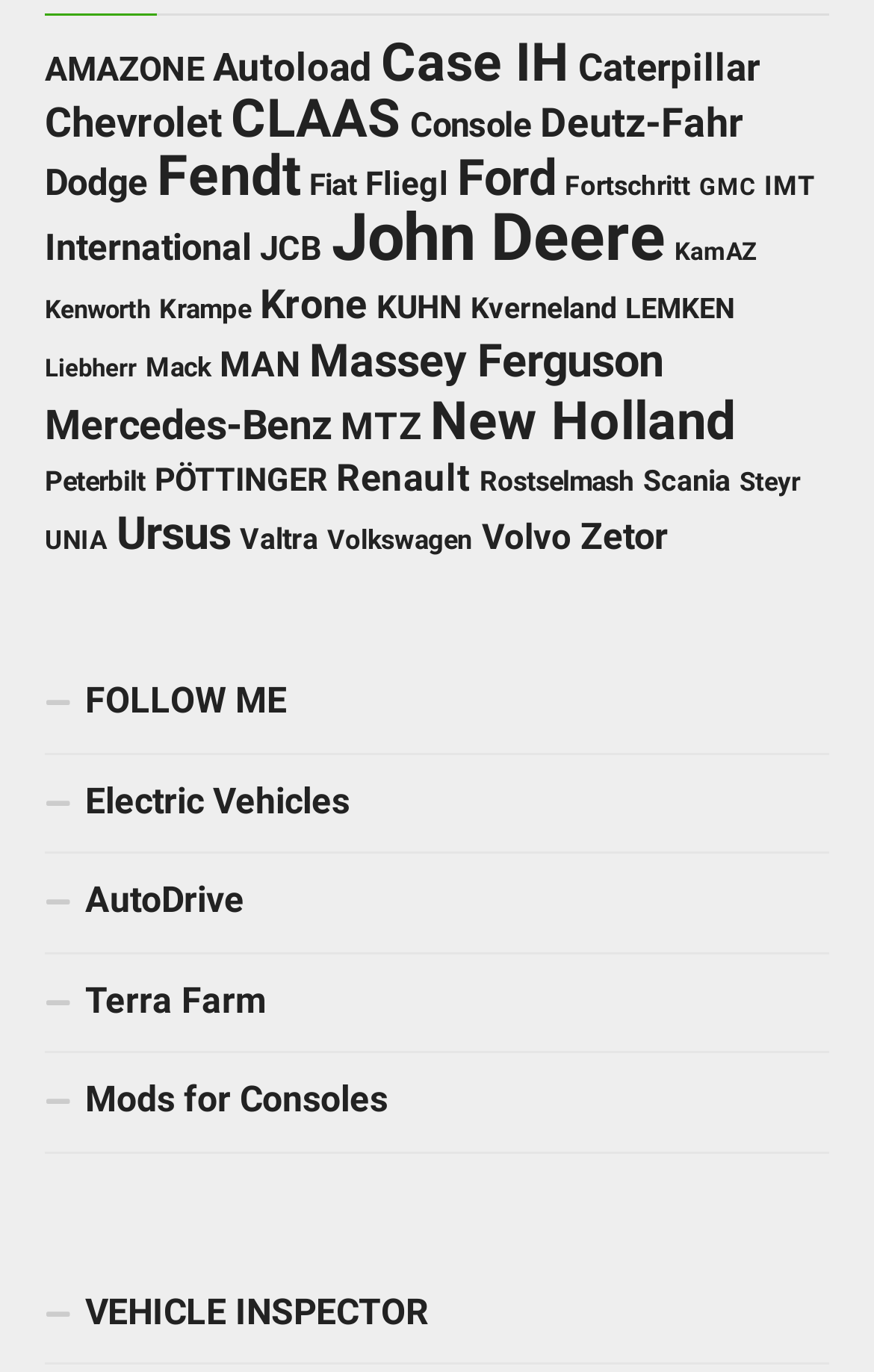Provide the bounding box coordinates for the UI element described in this sentence: "Steyr". The coordinates should be four float values between 0 and 1, i.e., [left, top, right, bottom].

[0.846, 0.34, 0.915, 0.363]